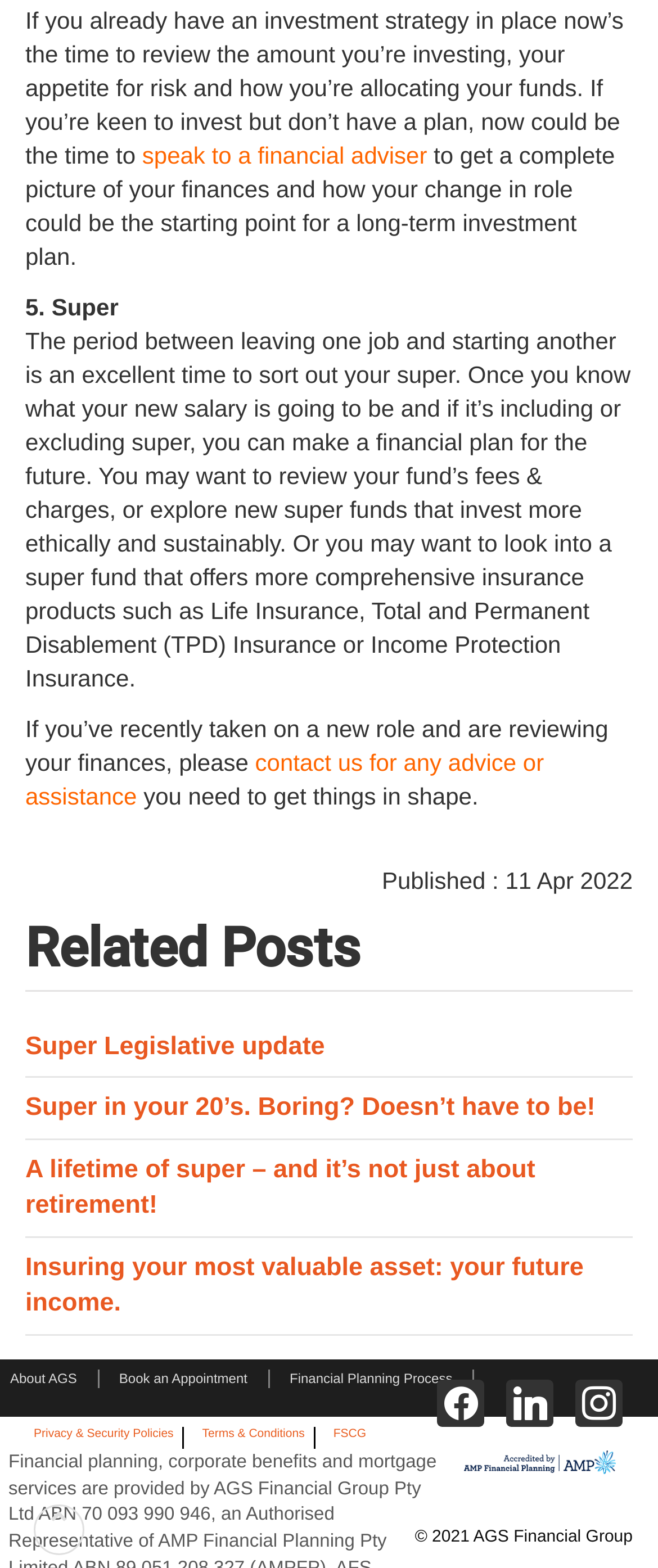What is the purpose of the period between jobs?
Based on the screenshot, answer the question with a single word or phrase.

To sort out super